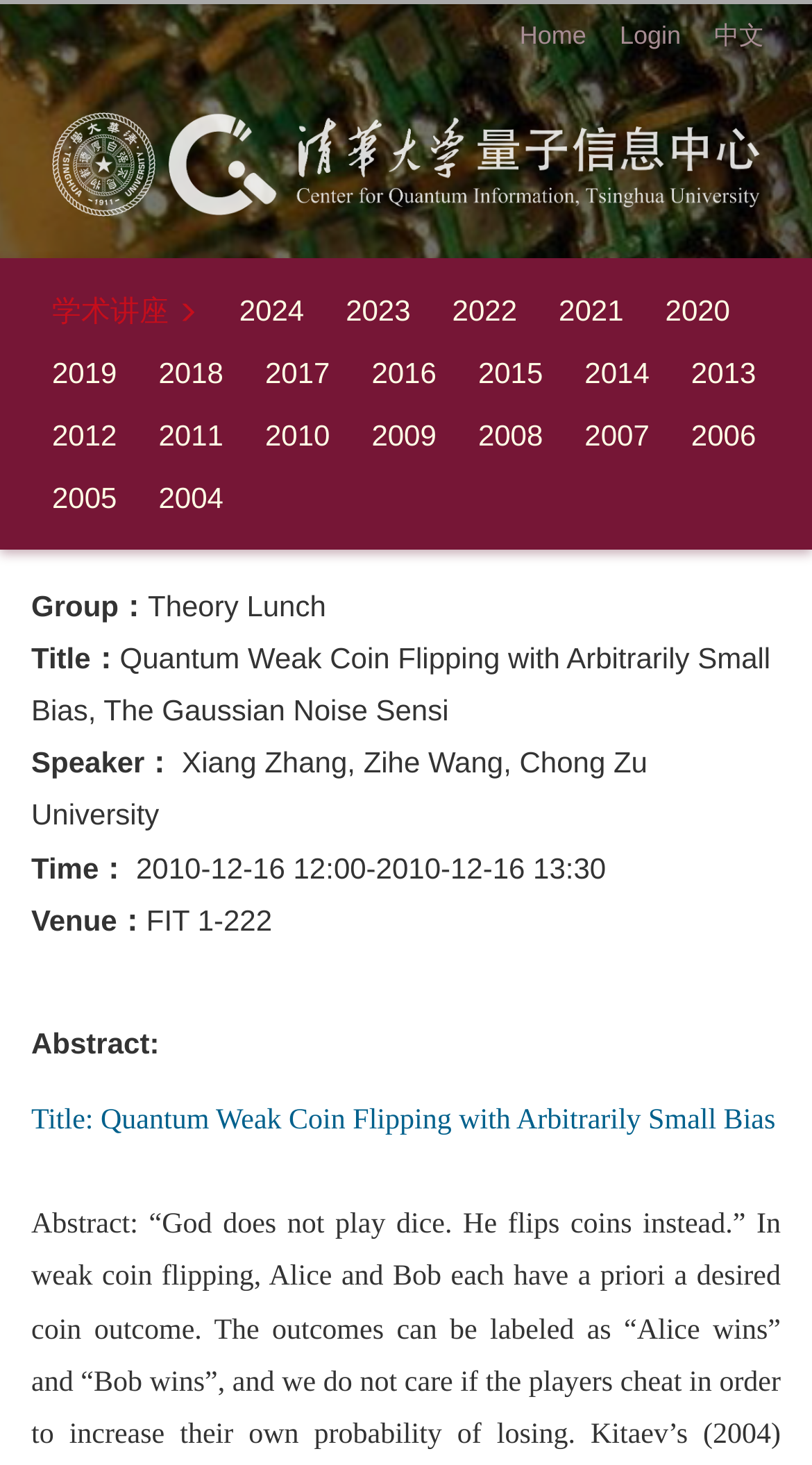Please determine the bounding box coordinates of the element to click on in order to accomplish the following task: "switch to chinese". Ensure the coordinates are four float numbers ranging from 0 to 1, i.e., [left, top, right, bottom].

[0.859, 0.006, 0.962, 0.043]